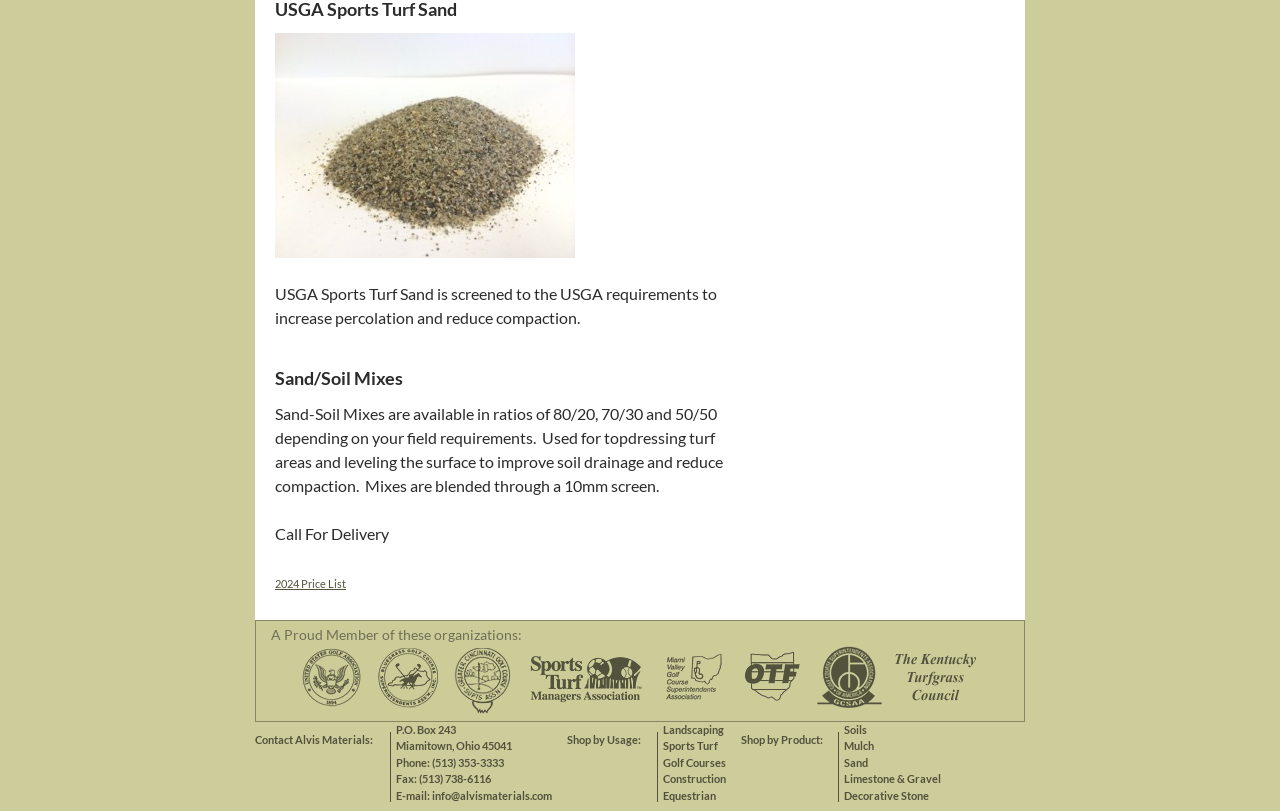Answer the question below in one word or phrase:
What is the phone number of Alvis Materials?

(513) 353-3333